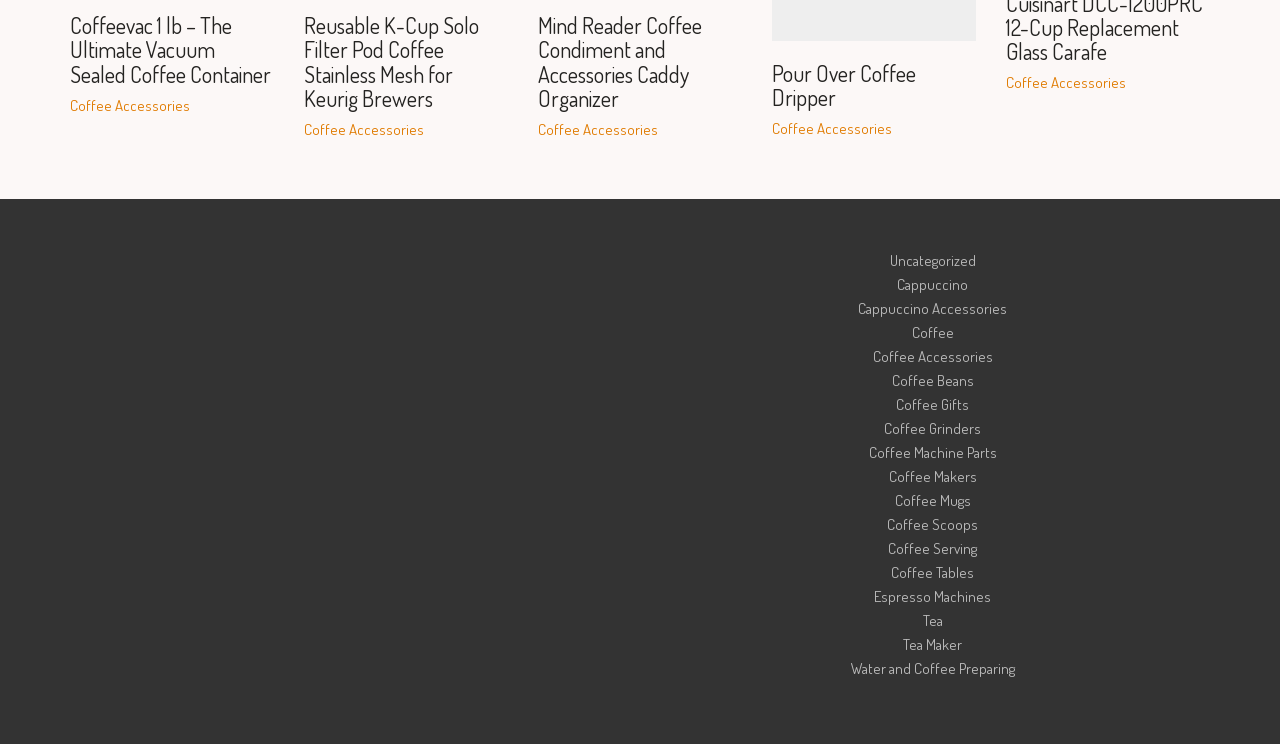Please specify the bounding box coordinates of the clickable region to carry out the following instruction: "View Coffee Accessories". The coordinates should be four float numbers between 0 and 1, in the format [left, top, right, bottom].

[0.055, 0.129, 0.148, 0.155]